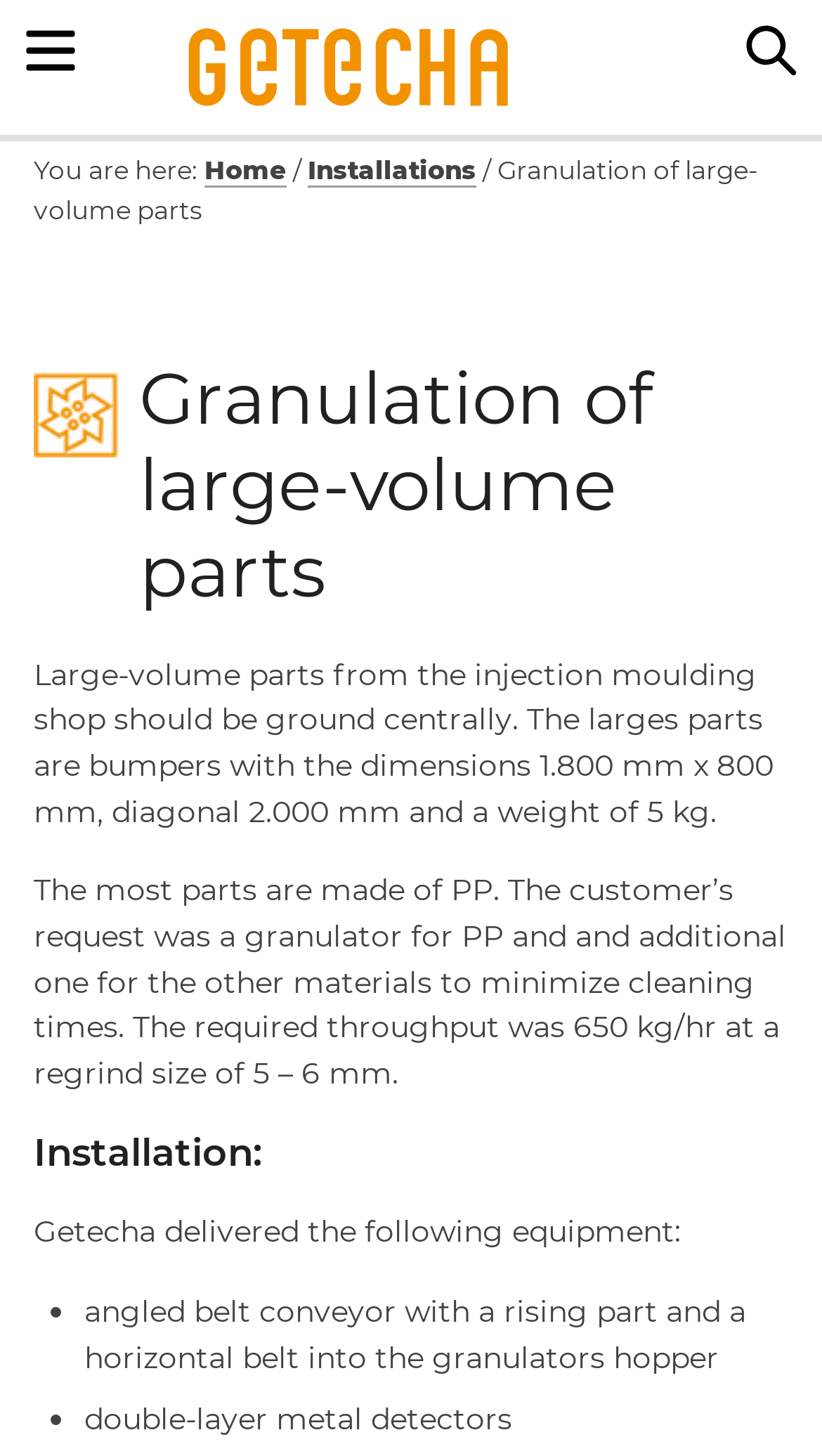Find the bounding box coordinates for the UI element whose description is: "Climate Change Careers". The coordinates should be four float numbers between 0 and 1, in the format [left, top, right, bottom].

None